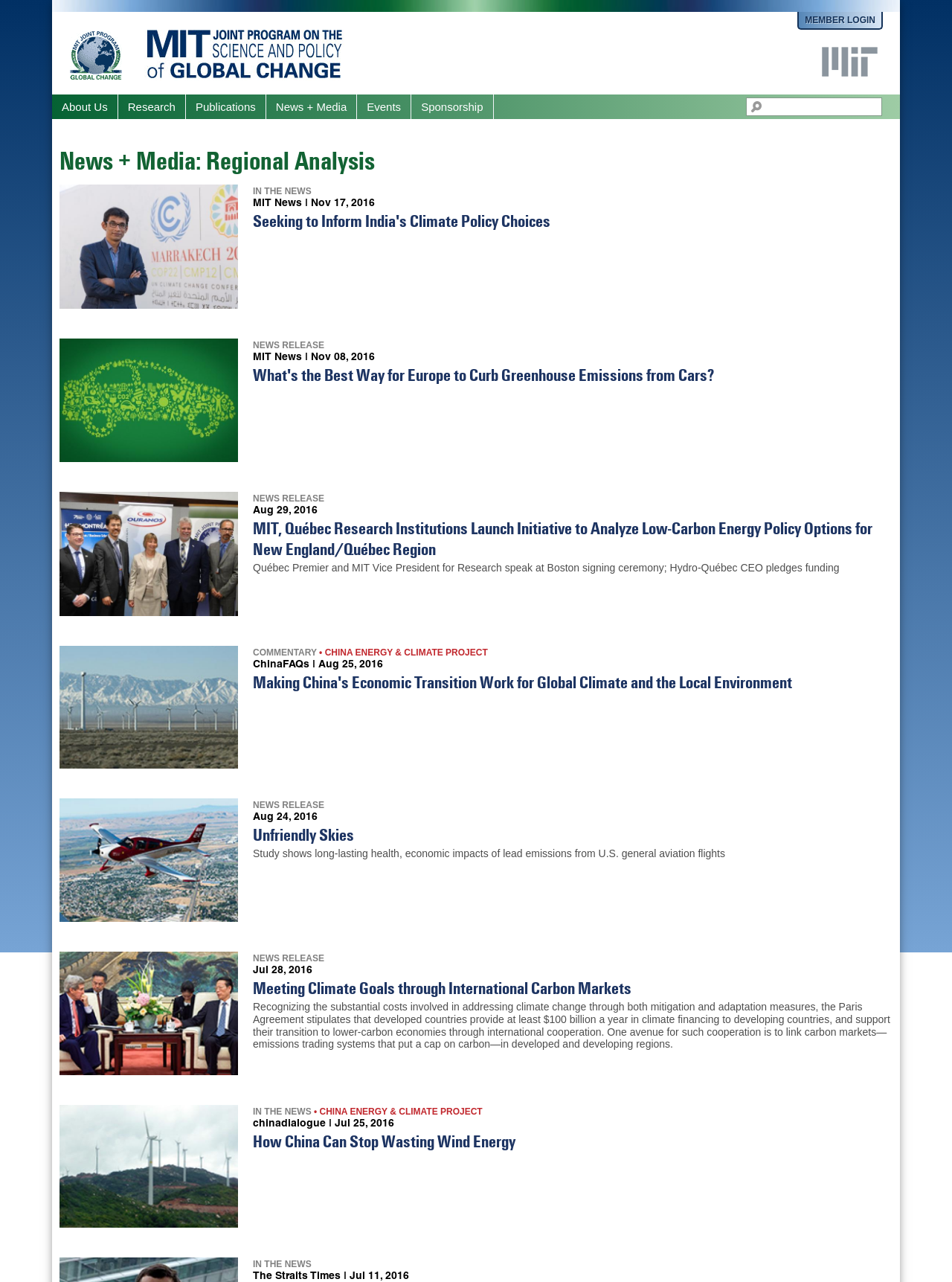Identify the bounding box coordinates of the part that should be clicked to carry out this instruction: "Read the news release 'Seeking to Inform India's Climate Policy Choices'".

[0.266, 0.164, 0.578, 0.18]